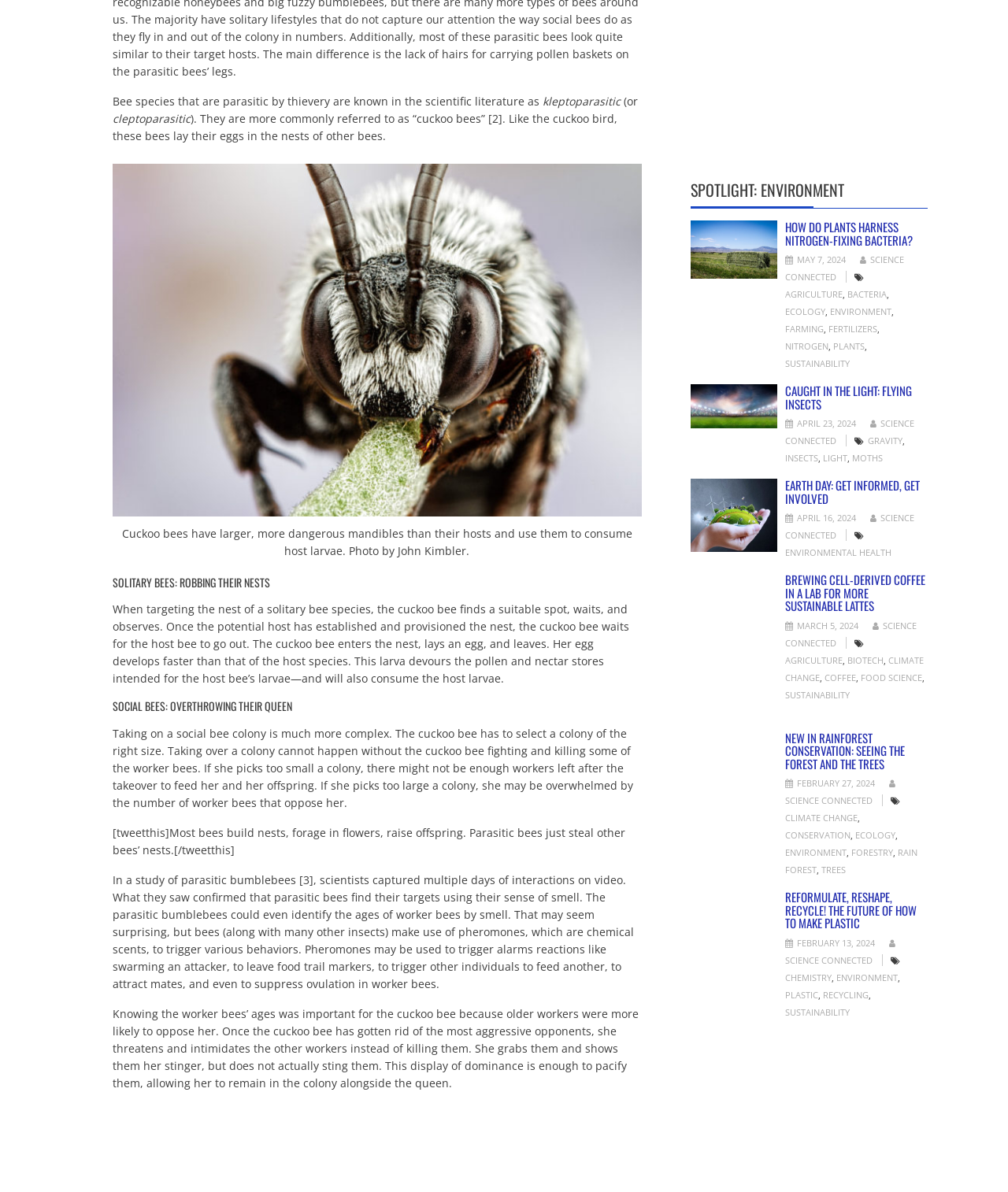Identify the bounding box coordinates of the clickable region to carry out the given instruction: "view the image of a football field flooded with bright lights".

[0.685, 0.322, 0.771, 0.359]